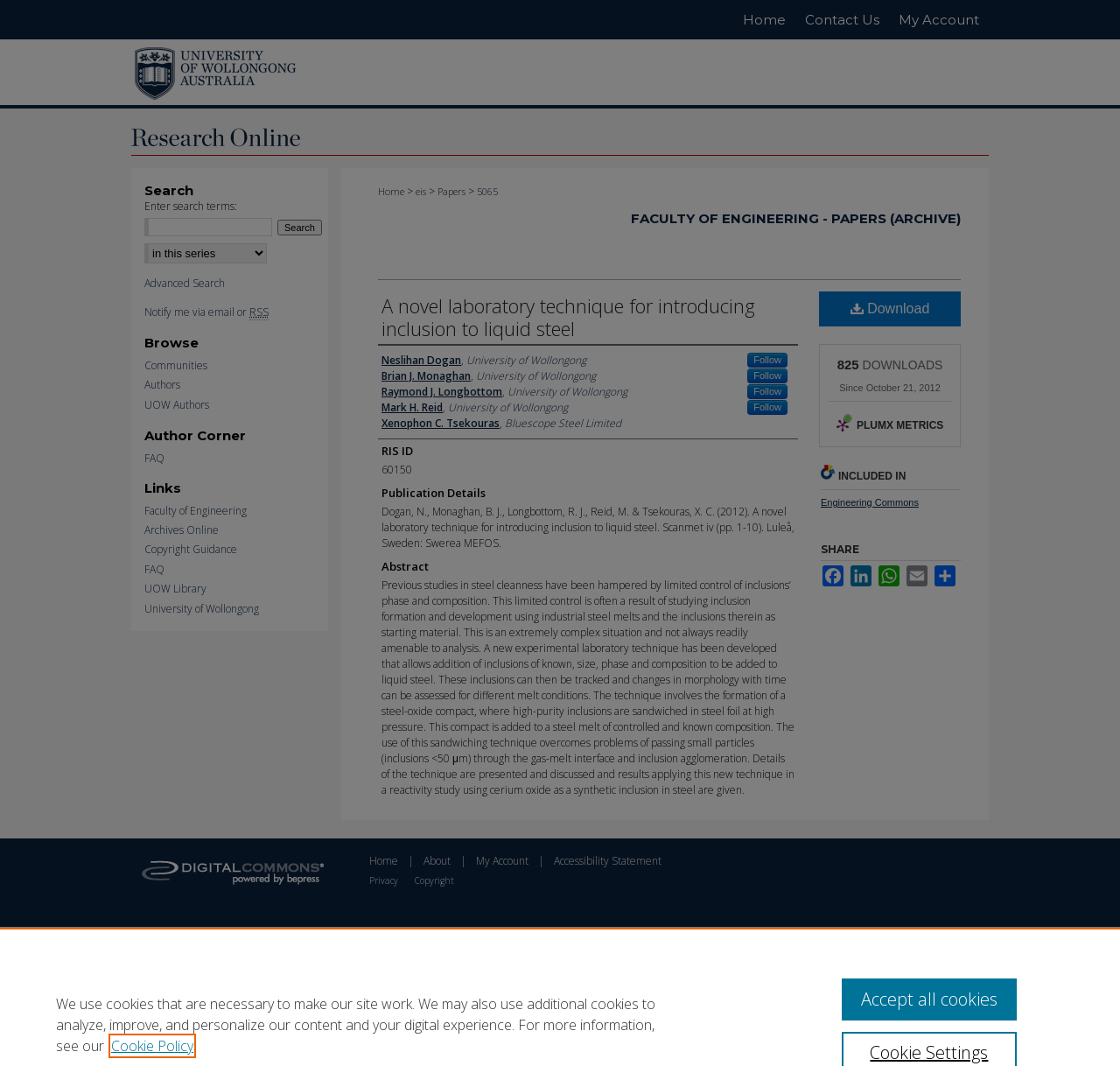Please identify the bounding box coordinates of the area that needs to be clicked to follow this instruction: "View the 'Faculty of Engineering - PAPERS (ARCHIVE)' page".

[0.563, 0.197, 0.858, 0.213]